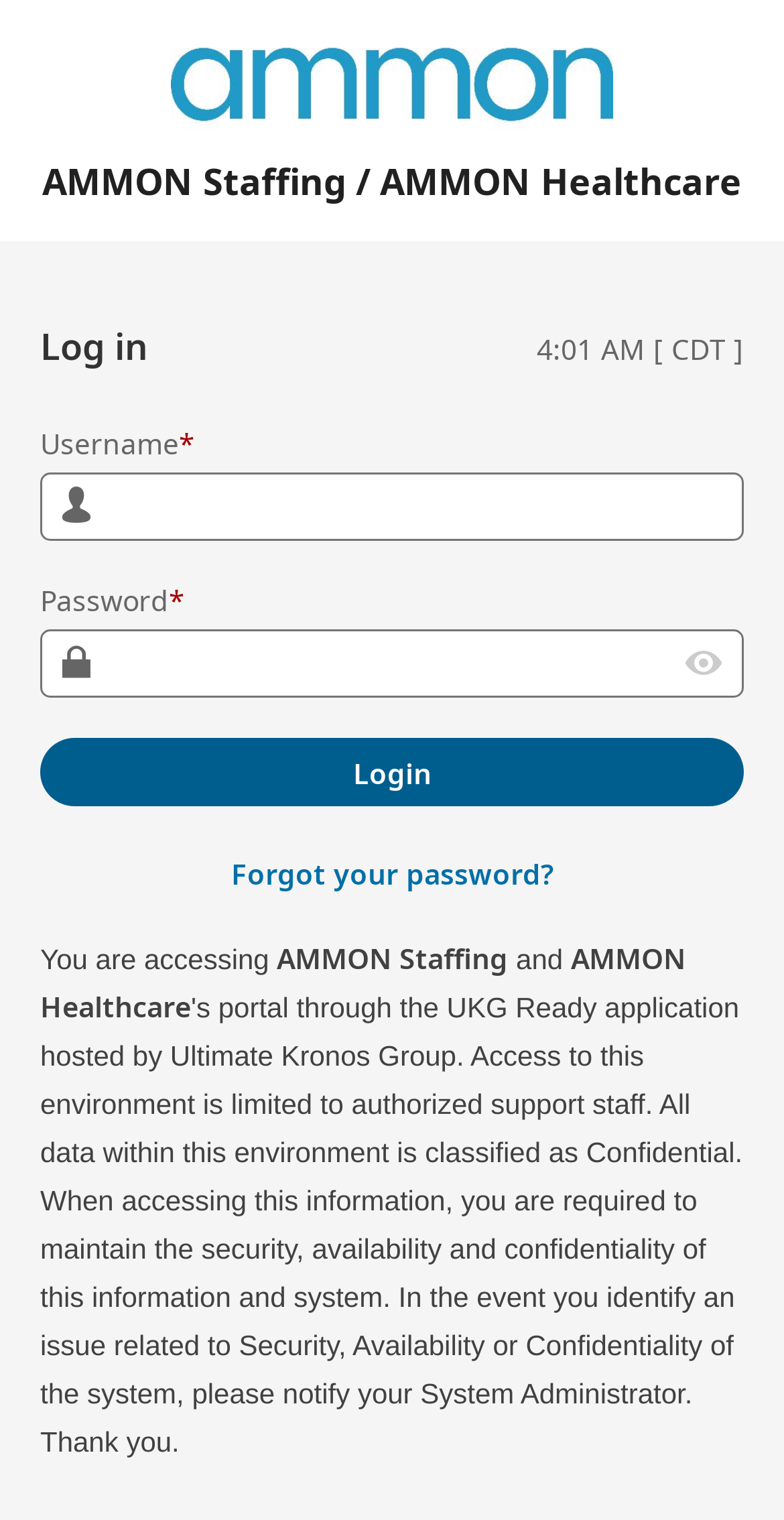Please analyze the image and give a detailed answer to the question:
What is the time displayed on the page?

The time displayed on the page can be found by looking at the static text element with the text '4:01 AM [ CDT ]' which is located near the top of the page.